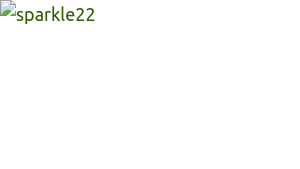Craft a thorough explanation of what is depicted in the image.

The image titled "sparkle22" likely serves as a visual element related to the game's aesthetic or gameplay mechanics. It may feature a graphical representation of a sparkle or effect that enhances the dark fantasy theme of the game. This aligns with the described visual style, which is characterized by rich colors and engaging visual effects, although it maintains a simple and consistent look throughout the game levels. The overall design contributes to the appealing atmosphere as players navigate through the various modes of play, including story mode, survival mode, and challenge mode, where they match colored orbs and strive to achieve higher scores while unlocking upgrades and additional content.